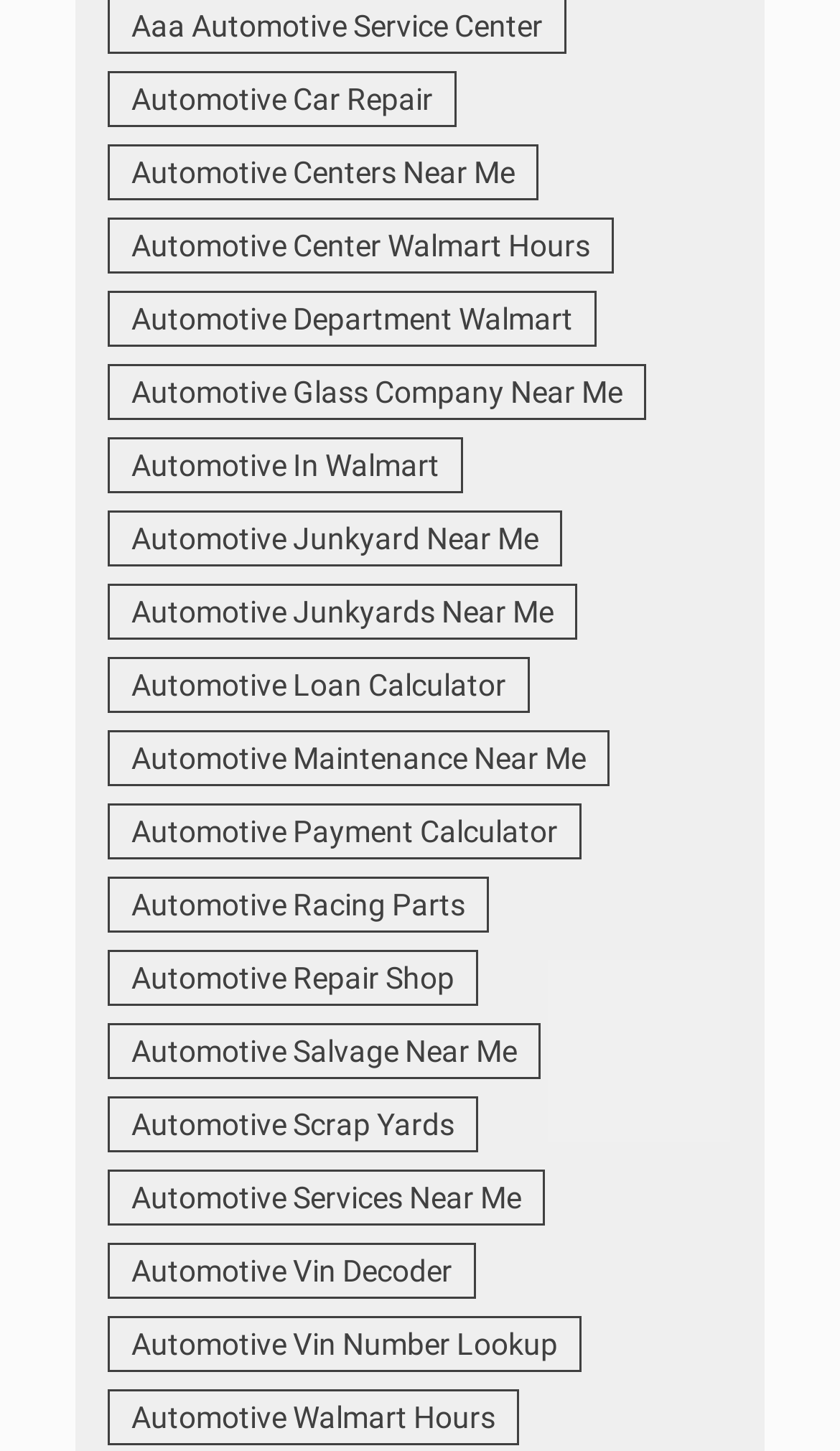Please provide the bounding box coordinates for the element that needs to be clicked to perform the instruction: "Click on the link to Giuseppe Pennisi's page". The coordinates must consist of four float numbers between 0 and 1, formatted as [left, top, right, bottom].

None